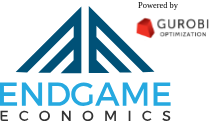Answer the question below using just one word or a short phrase: 
Who is the provider of optimization software partnering with Endgame Economics?

Gurobi